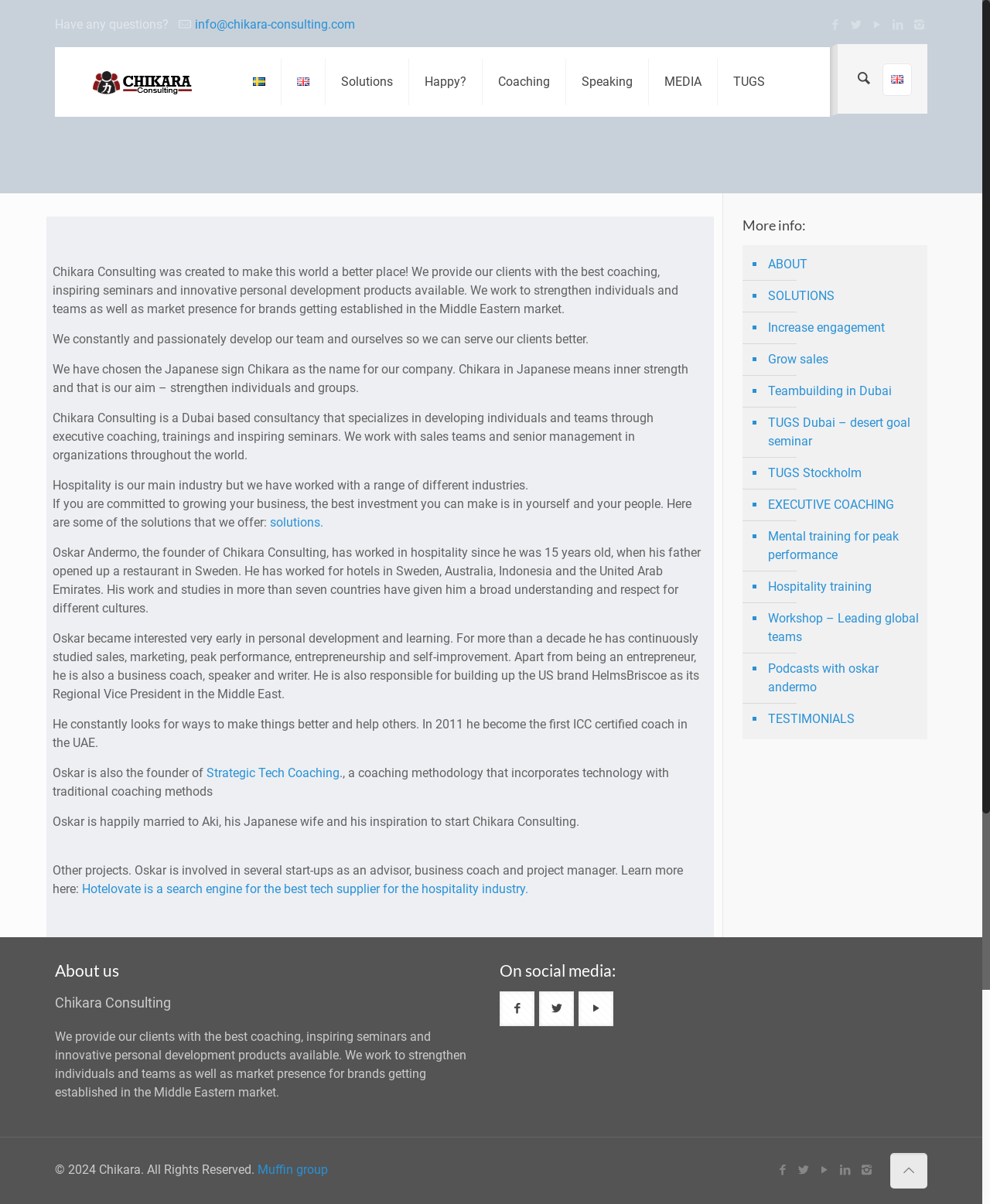Kindly determine the bounding box coordinates for the clickable area to achieve the given instruction: "Learn more about Oskar Andermo".

[0.27, 0.428, 0.327, 0.44]